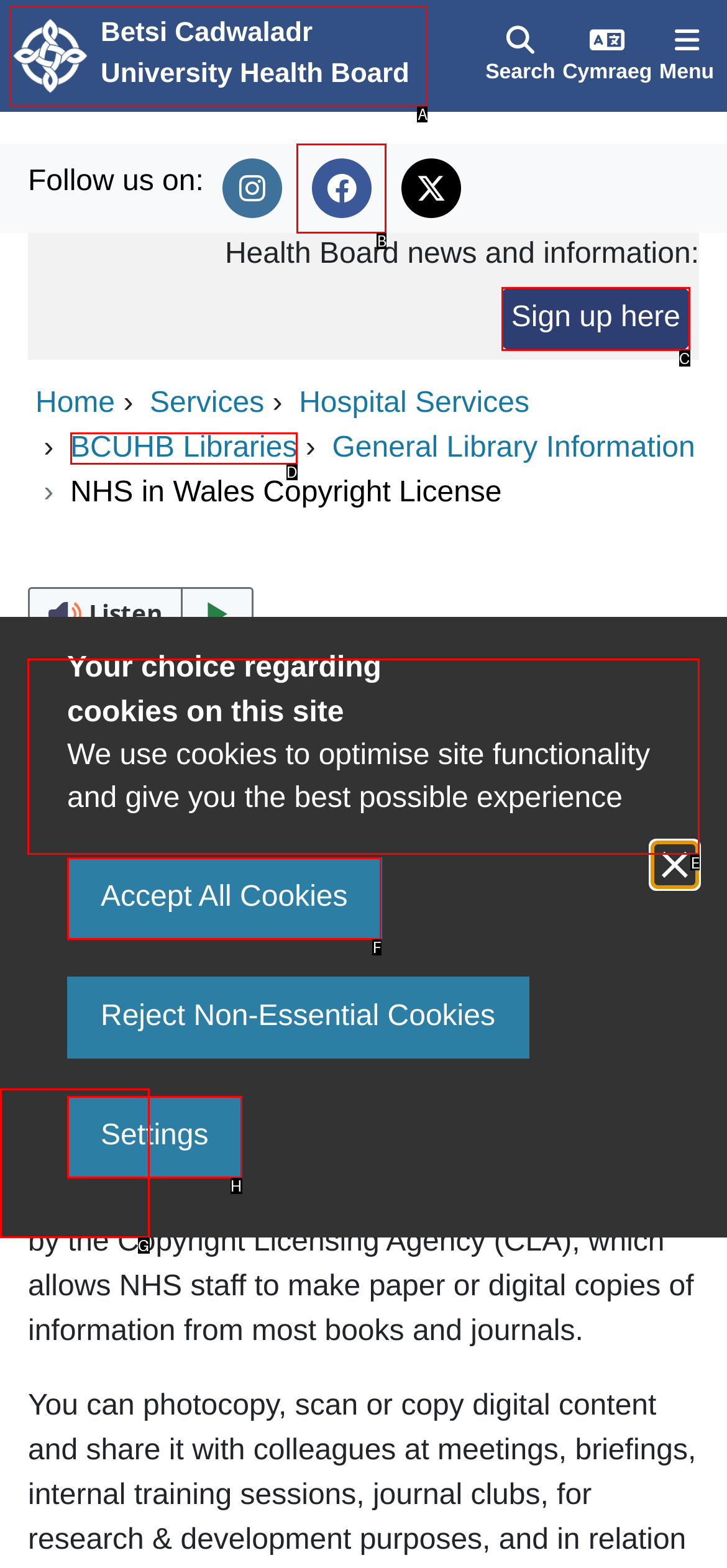Show which HTML element I need to click to perform this task: Read about NHS in Wales Copyright License Answer with the letter of the correct choice.

E